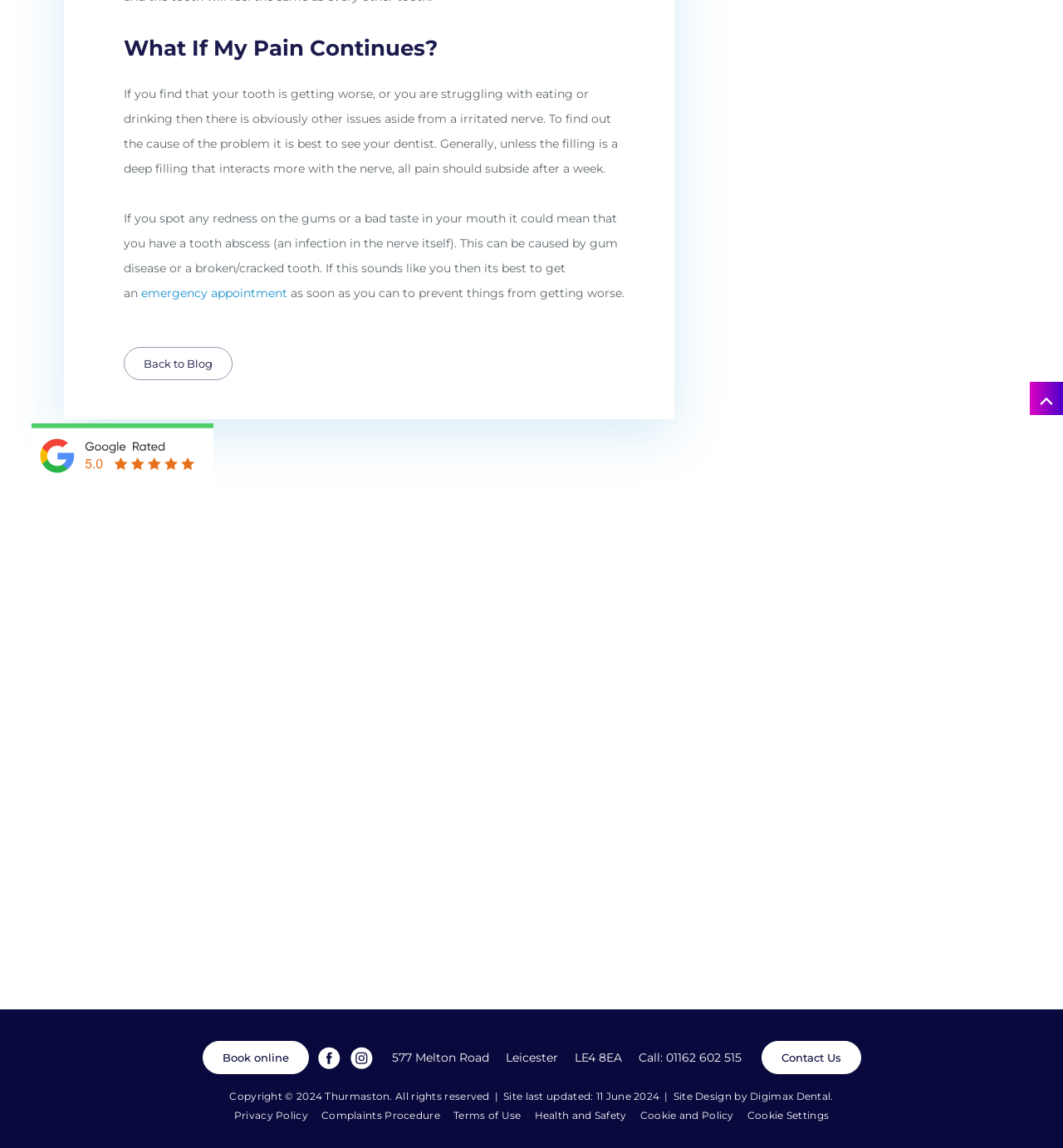For the element described, predict the bounding box coordinates as (top-left x, top-left y, bottom-right x, bottom-right y). All values should be between 0 and 1. Element description: alt="footer icon2"

[0.329, 0.477, 0.351, 0.498]